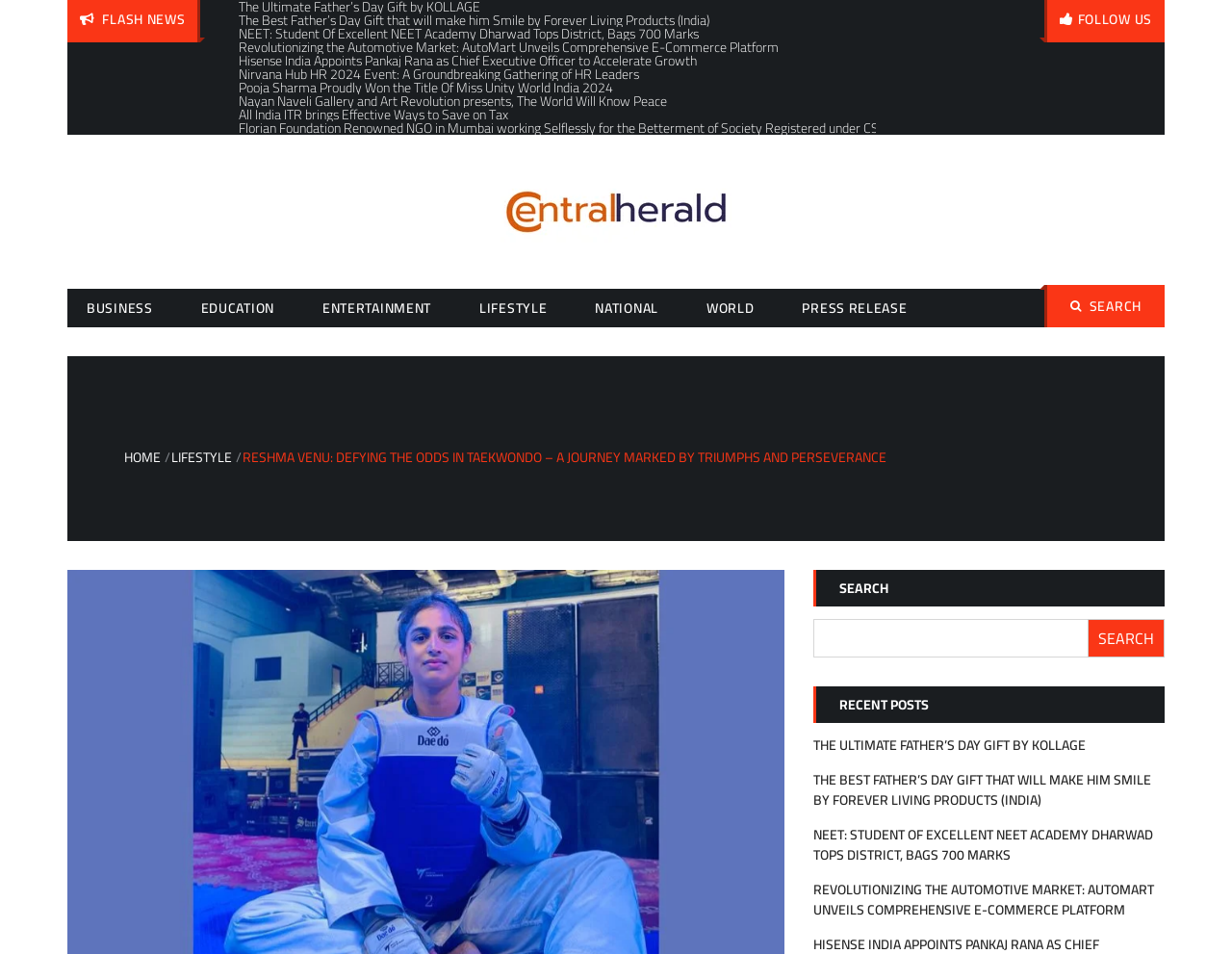Find the bounding box coordinates of the clickable area required to complete the following action: "Go to BUSINESS".

[0.055, 0.303, 0.14, 0.343]